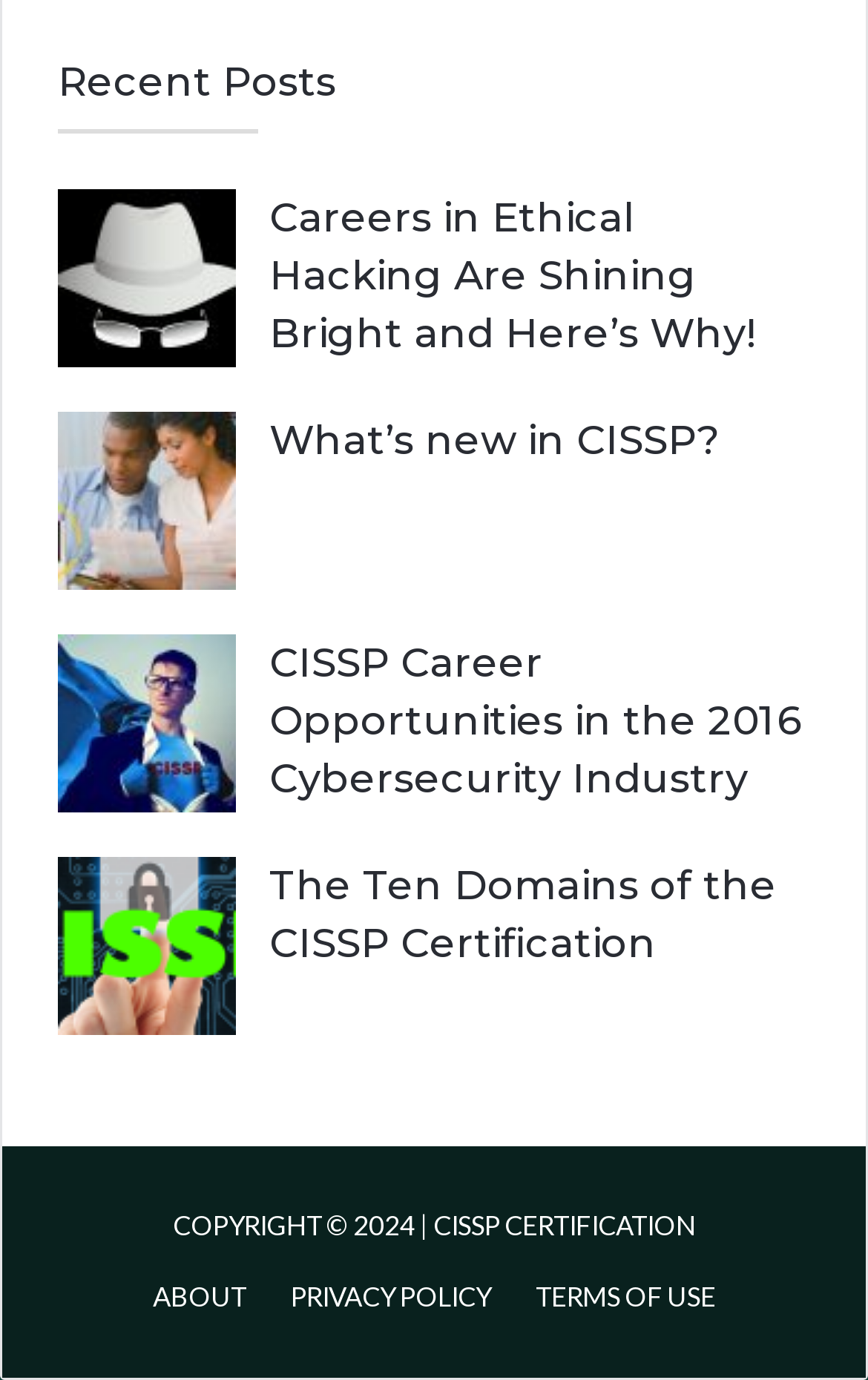Please analyze the image and provide a thorough answer to the question:
What is the copyright year mentioned on the webpage?

The webpage has a footer section with the text 'COPYRIGHT © 2024 | CISSP CERTIFICATION', which indicates that the copyright year is 2024.